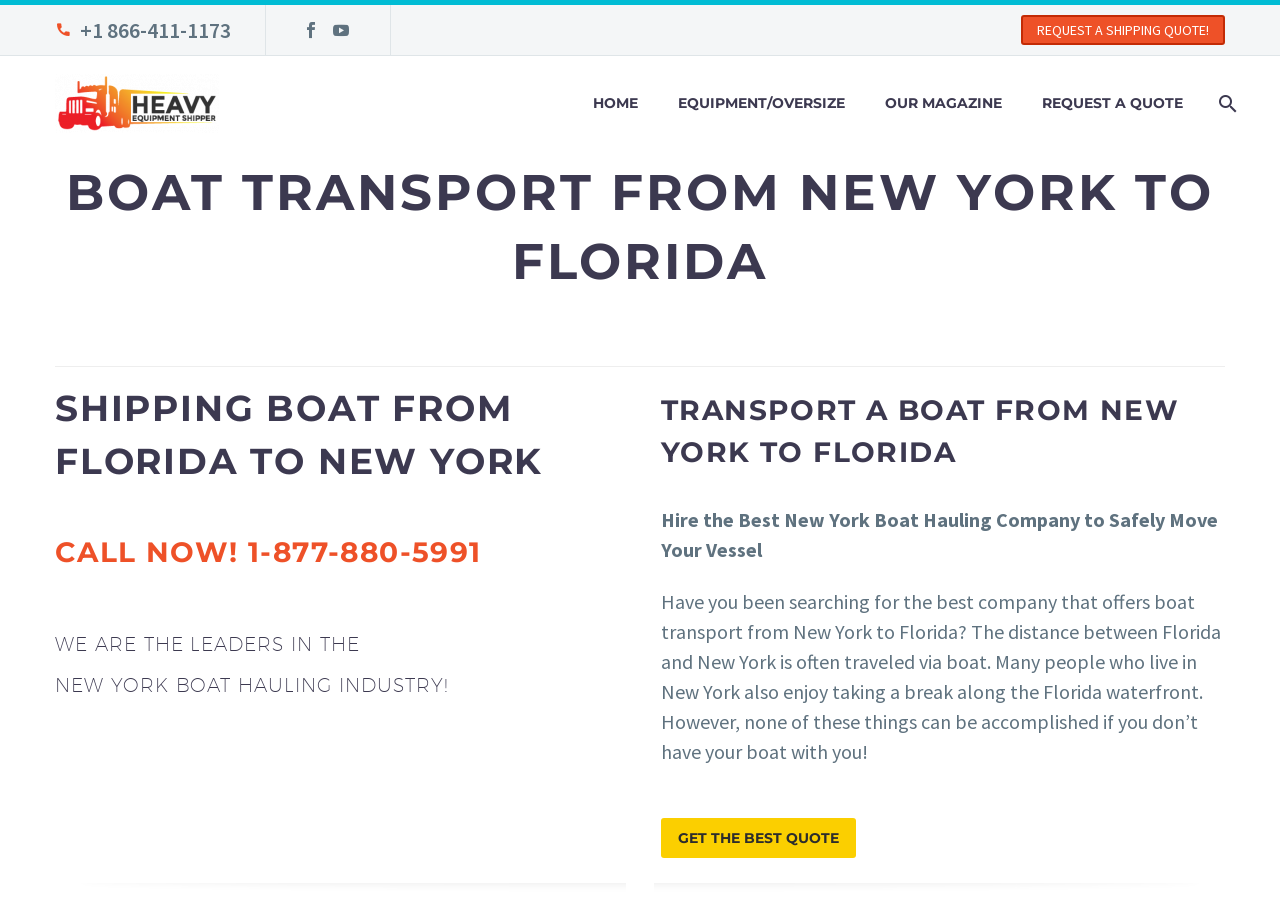Given the element description: "+1 866-411-1173", predict the bounding box coordinates of the UI element it refers to, using four float numbers between 0 and 1, i.e., [left, top, right, bottom].

[0.06, 0.017, 0.181, 0.048]